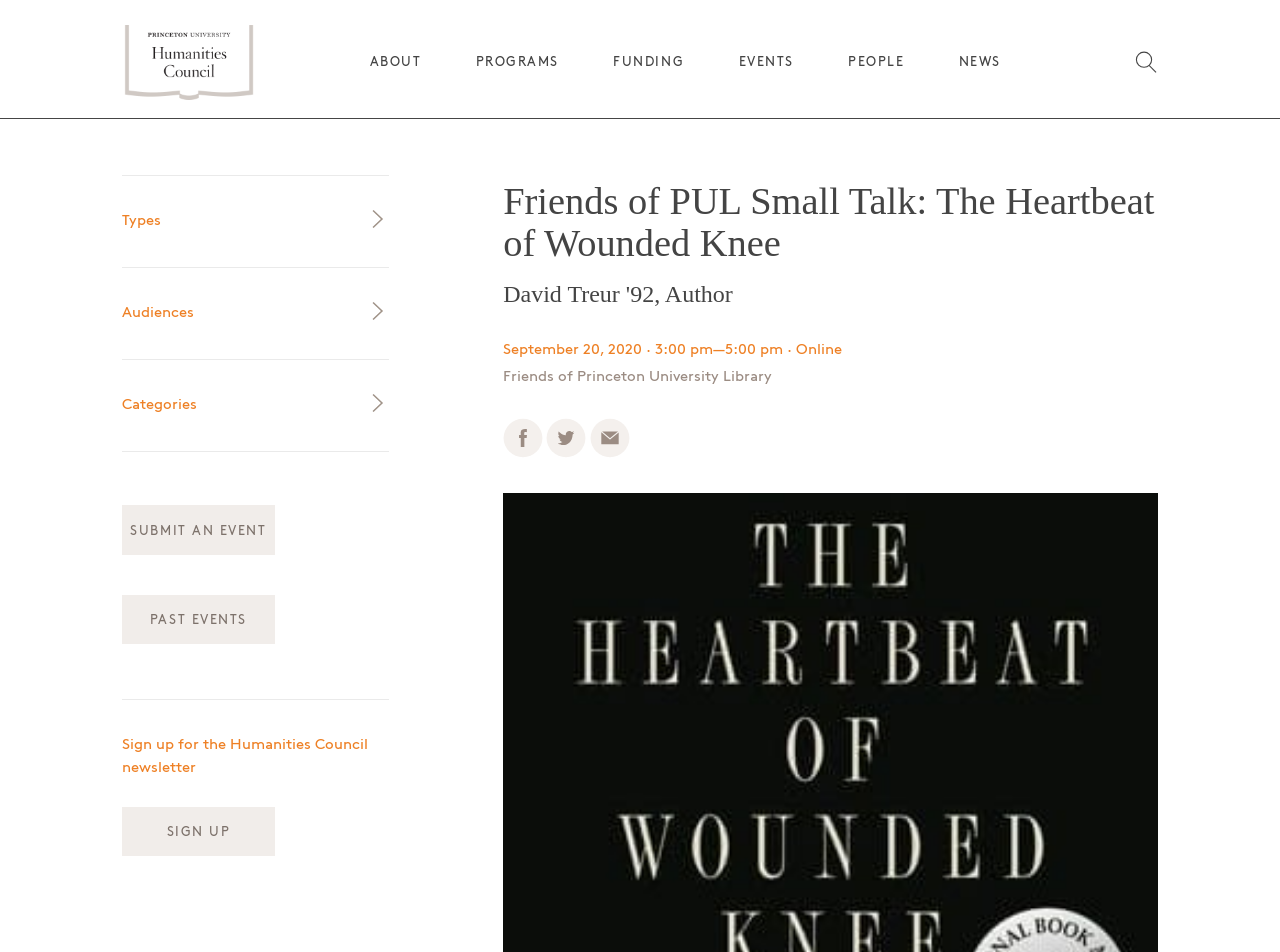Pinpoint the bounding box coordinates of the clickable area necessary to execute the following instruction: "Share on Facebook". The coordinates should be given as four float numbers between 0 and 1, namely [left, top, right, bottom].

[0.393, 0.47, 0.424, 0.484]